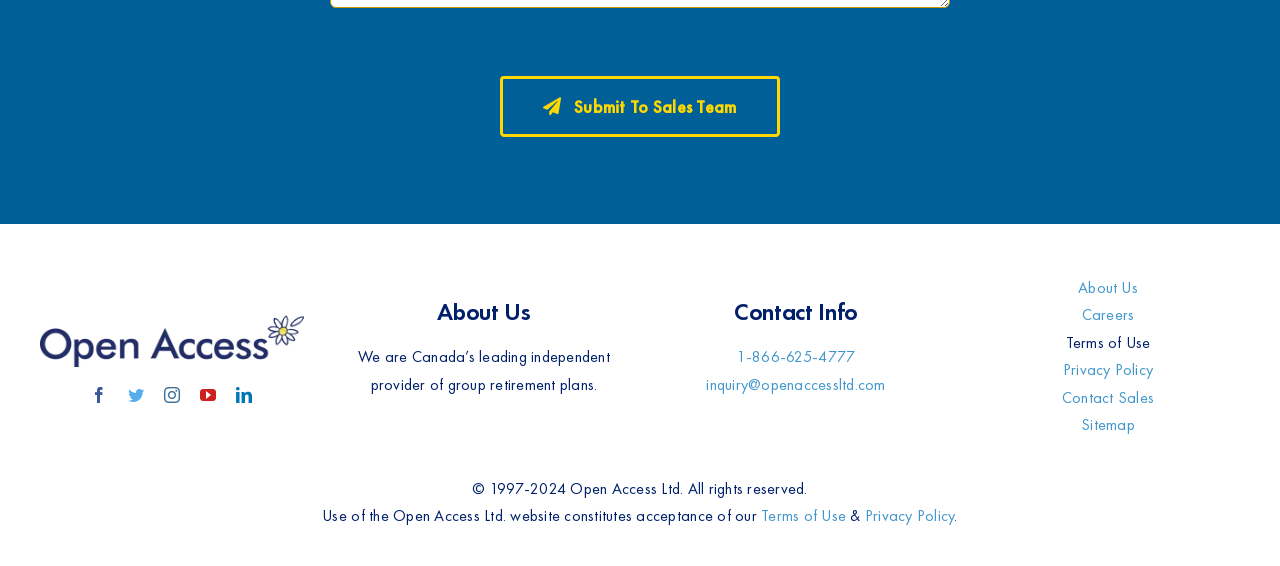Pinpoint the bounding box coordinates of the clickable area needed to execute the instruction: "Contact the sales team". The coordinates should be specified as four float numbers between 0 and 1, i.e., [left, top, right, bottom].

[0.762, 0.678, 0.969, 0.727]